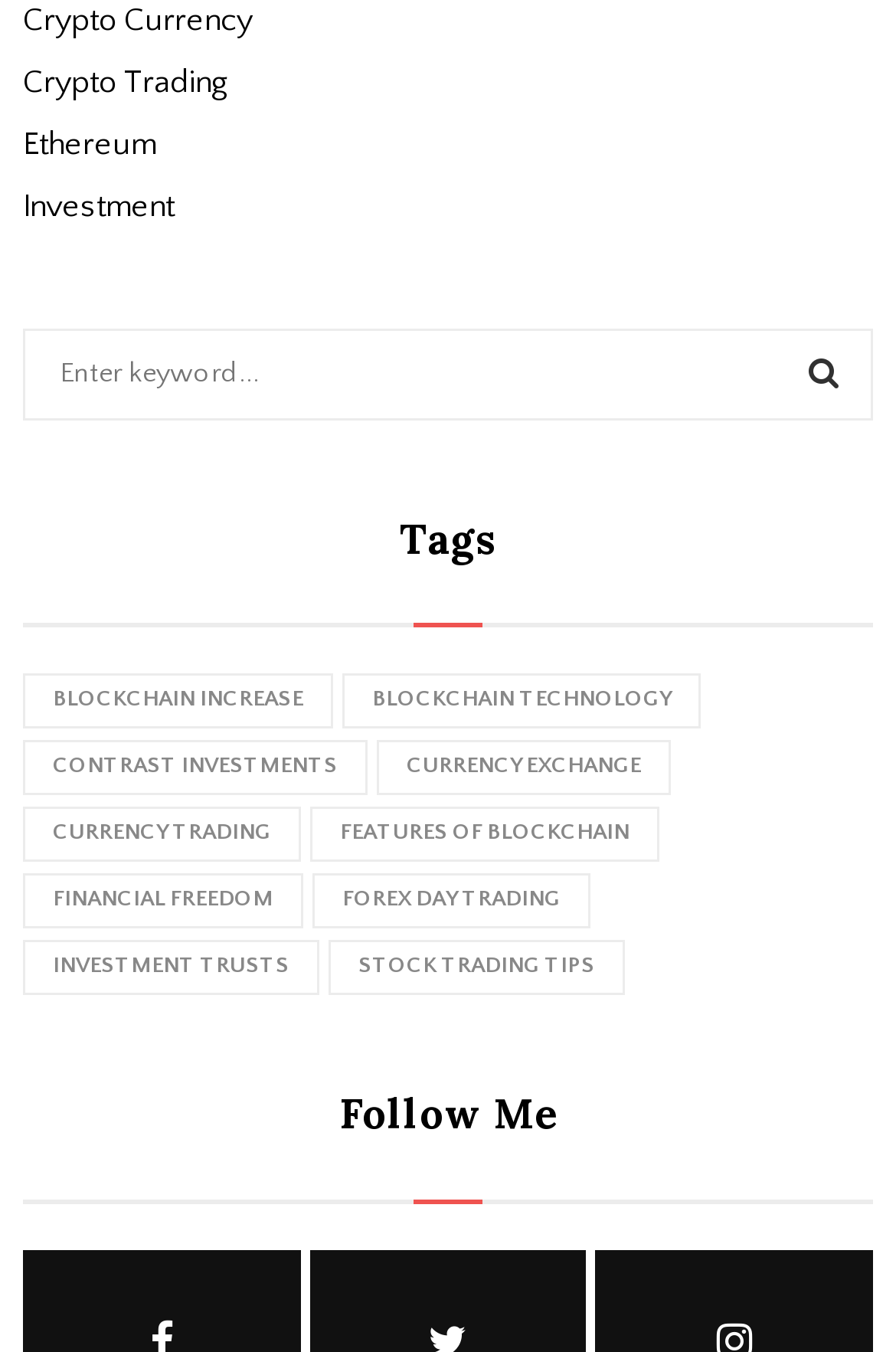Pinpoint the bounding box coordinates of the clickable area needed to execute the instruction: "View the tags". The coordinates should be specified as four float numbers between 0 and 1, i.e., [left, top, right, bottom].

[0.026, 0.379, 0.974, 0.437]